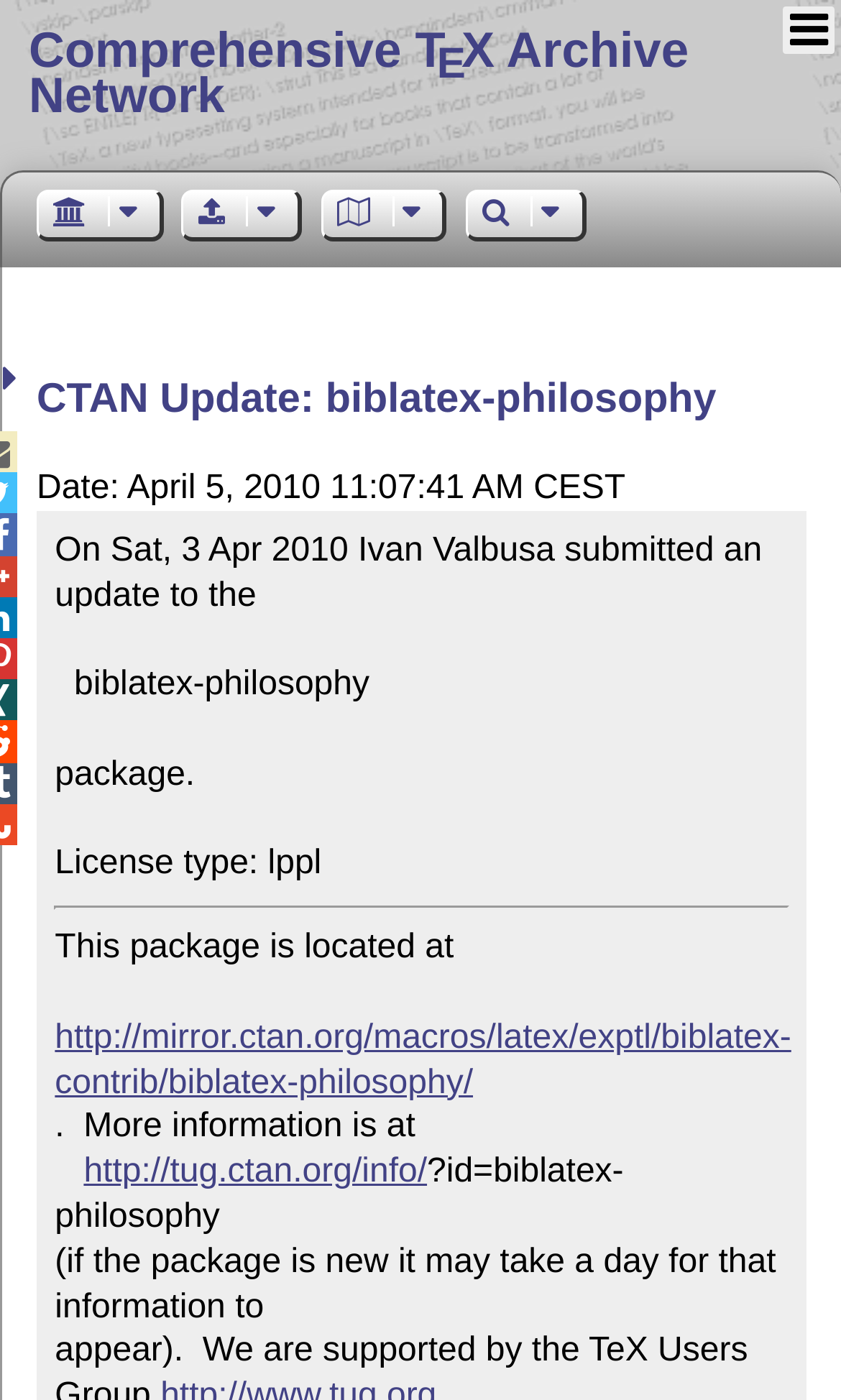Write an elaborate caption that captures the essence of the webpage.

The webpage is about a CTAN (Comprehensive T E X Archive Network) update, specifically for the biblatex-philosophy package. At the top-left corner, there is a link to the CTAN homepage. On the top-right corner, there is a menu element. Below the menu, there are five social media links, each represented by an icon, aligned horizontally.

The main content of the webpage is divided into sections. The first section has a heading "CTAN Update: biblatex-philosophy" and is located at the top-center of the page. Below the heading, there is a paragraph of text that provides information about the update, including the date, package name, license type, and a brief description. 

Following the paragraph, there is a horizontal separator line. Below the separator, there is a section that provides more information about the package, including its location and a link to the package's webpage. Additionally, there is a link to the CTAN information page. At the top-right corner, there is another link with an icon.